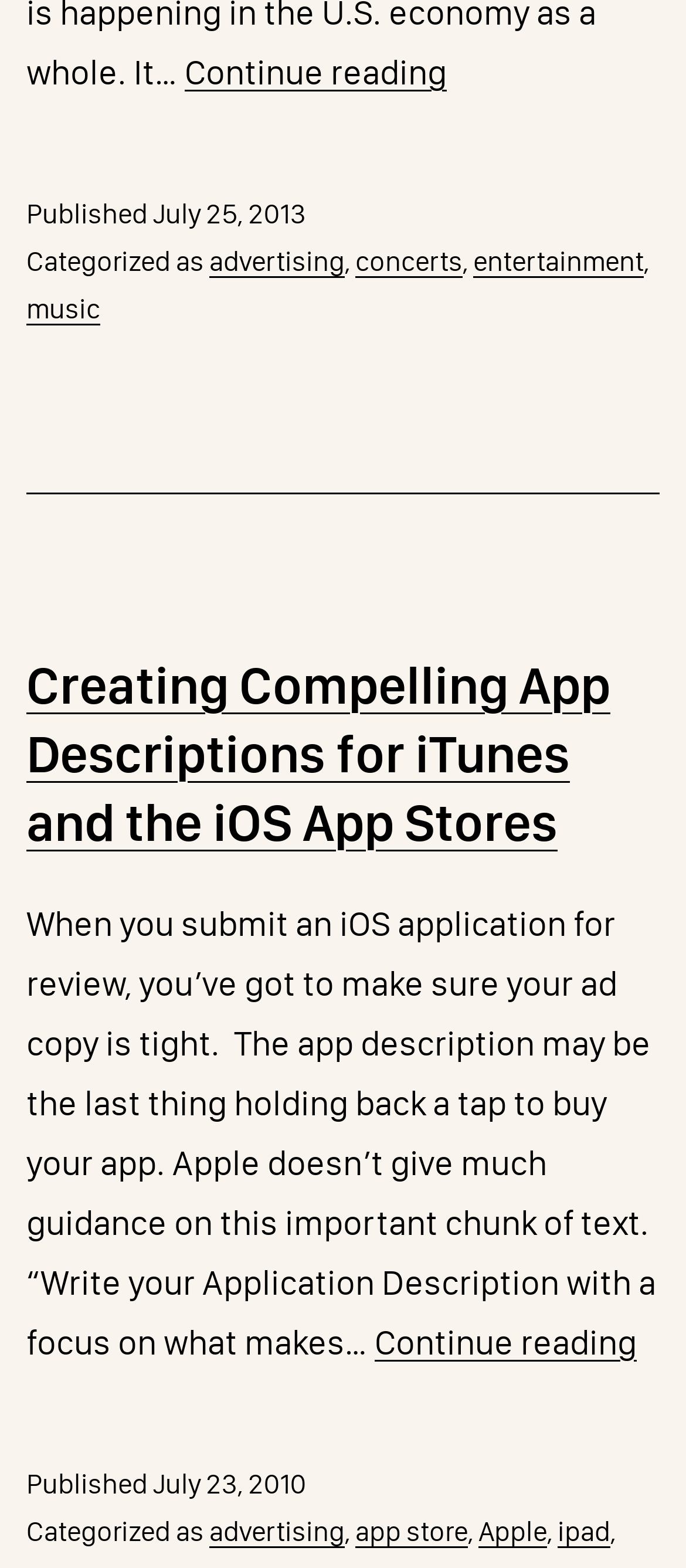Please provide a detailed answer to the question below based on the screenshot: 
How many articles are on this webpage?

I counted the number of article titles on the webpage, which are 'Creating Compelling App Descriptions for iTunes and the iOS App Stores' and 'Rockonomics'. Therefore, there are 2 articles on this webpage.